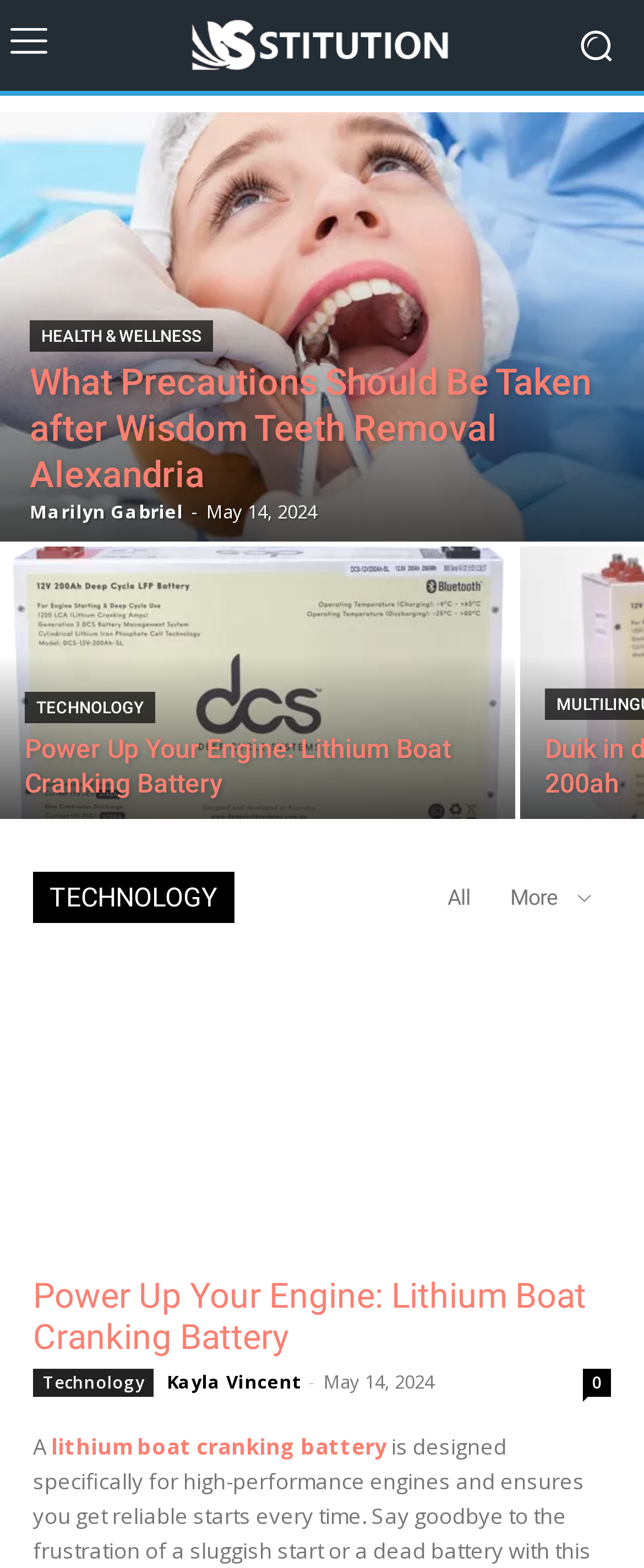Who is the author of the article 'Power Up Your Engine: Lithium Boat Cranking Battery'?
Give a thorough and detailed response to the question.

I found the author of the article 'Power Up Your Engine: Lithium Boat Cranking Battery' by looking at the link 'Power Up Your Engine: Lithium Boat Cranking Battery' and finding the corresponding author name 'Kayla Vincent'.